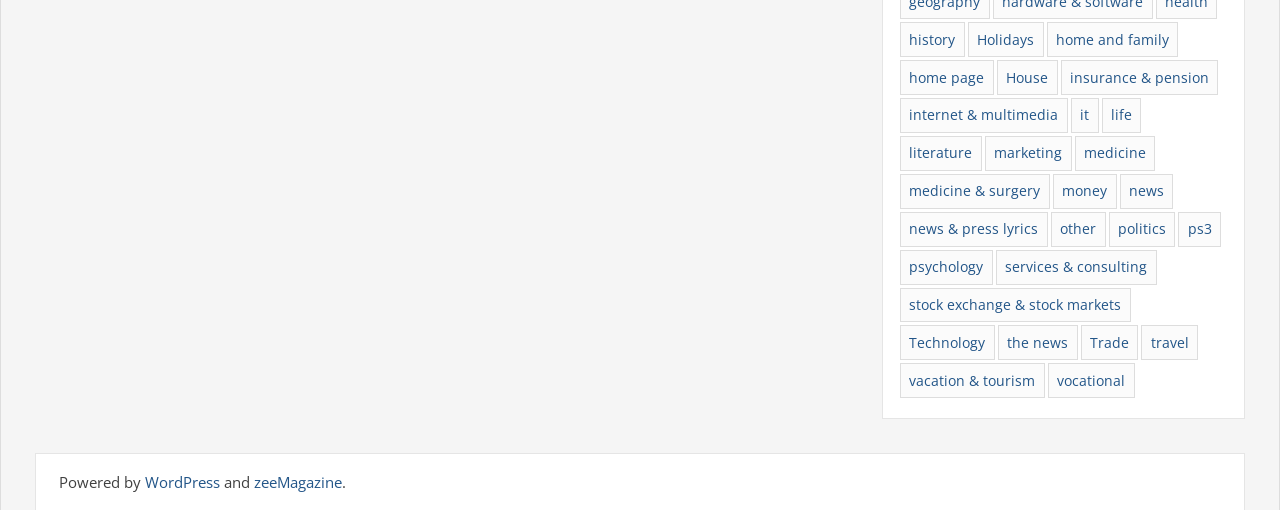What is the website powered by?
Please provide a single word or phrase as your answer based on the screenshot.

WordPress